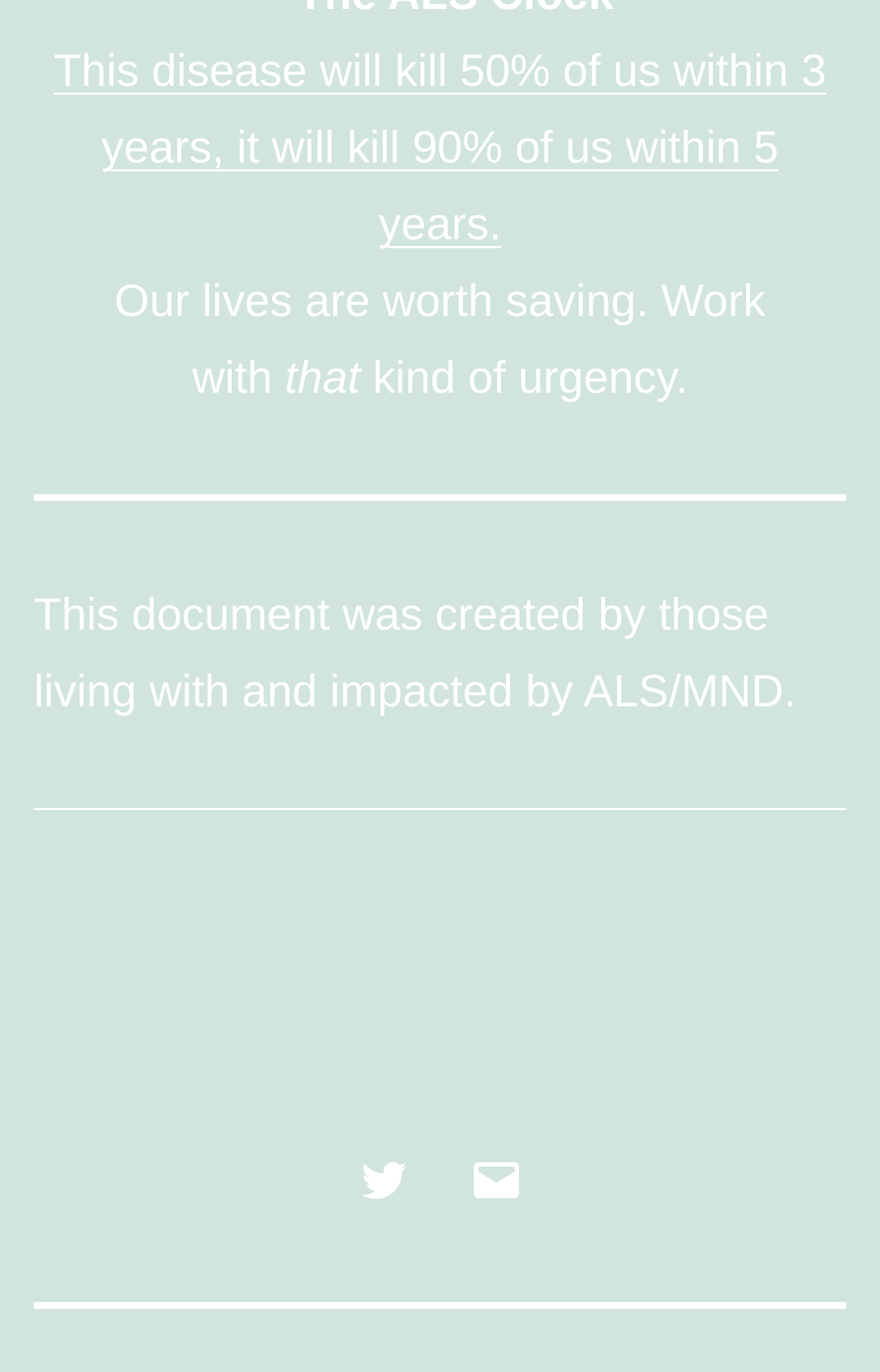Please analyze the image and give a detailed answer to the question:
How many social media links are available in the secondary menu?

The secondary menu has two link elements, one for Twitter and one for Email, which can be found in the navigation element with the label 'Secondary menu'.